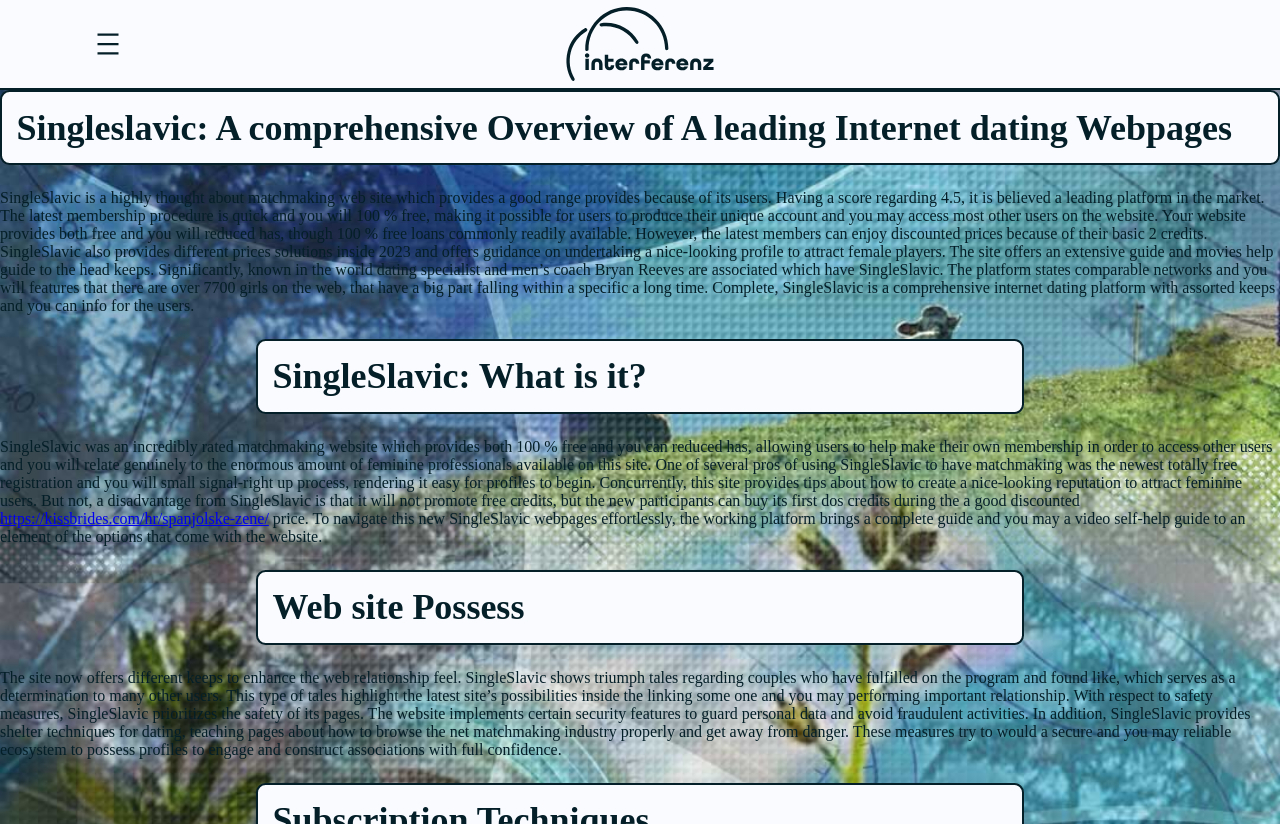Respond to the question below with a concise word or phrase:
What kind of guidance does SingleSlavic offer?

Tips on creating a profile